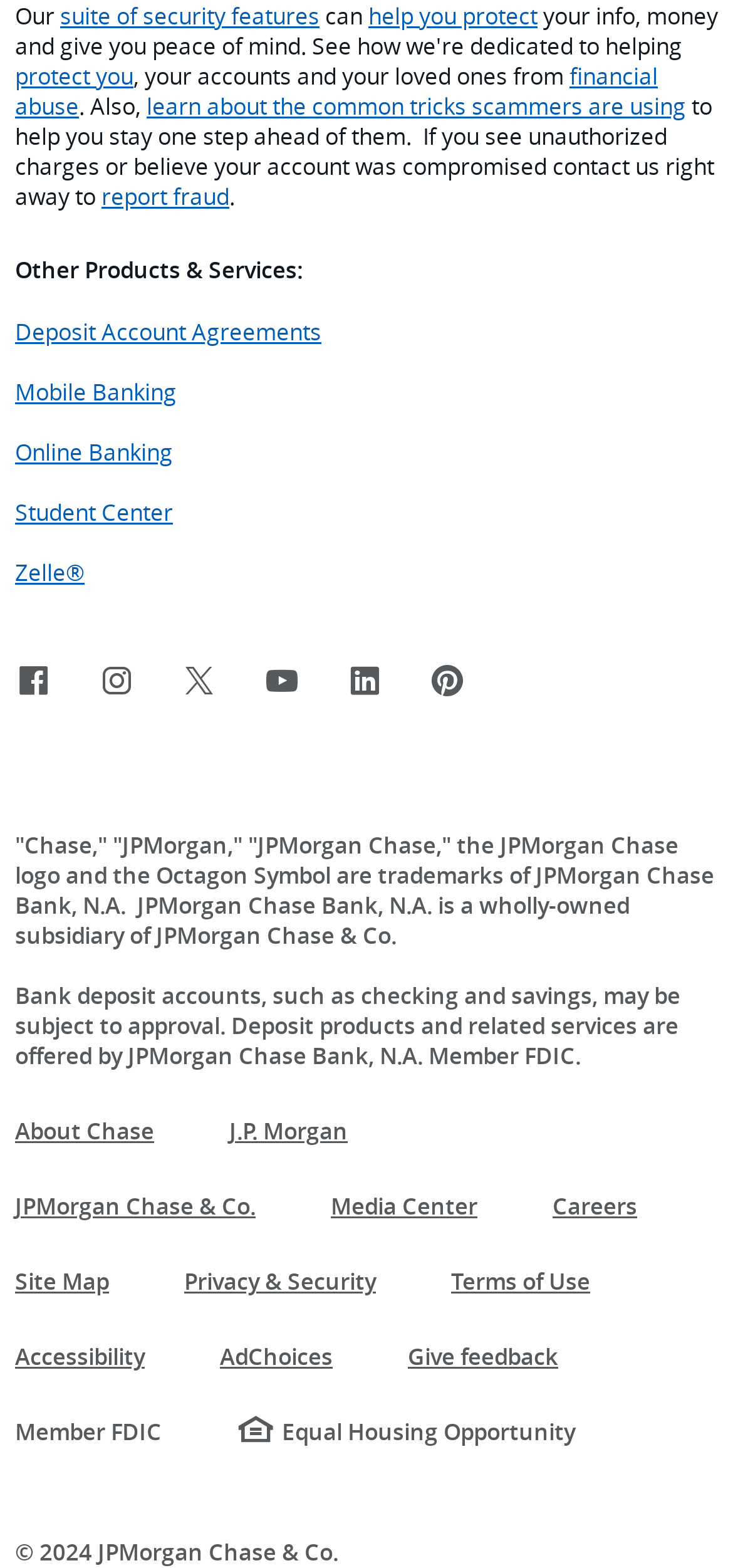Given the webpage screenshot, identify the bounding box of the UI element that matches this description: "Zelle®".

[0.021, 0.336, 0.156, 0.374]